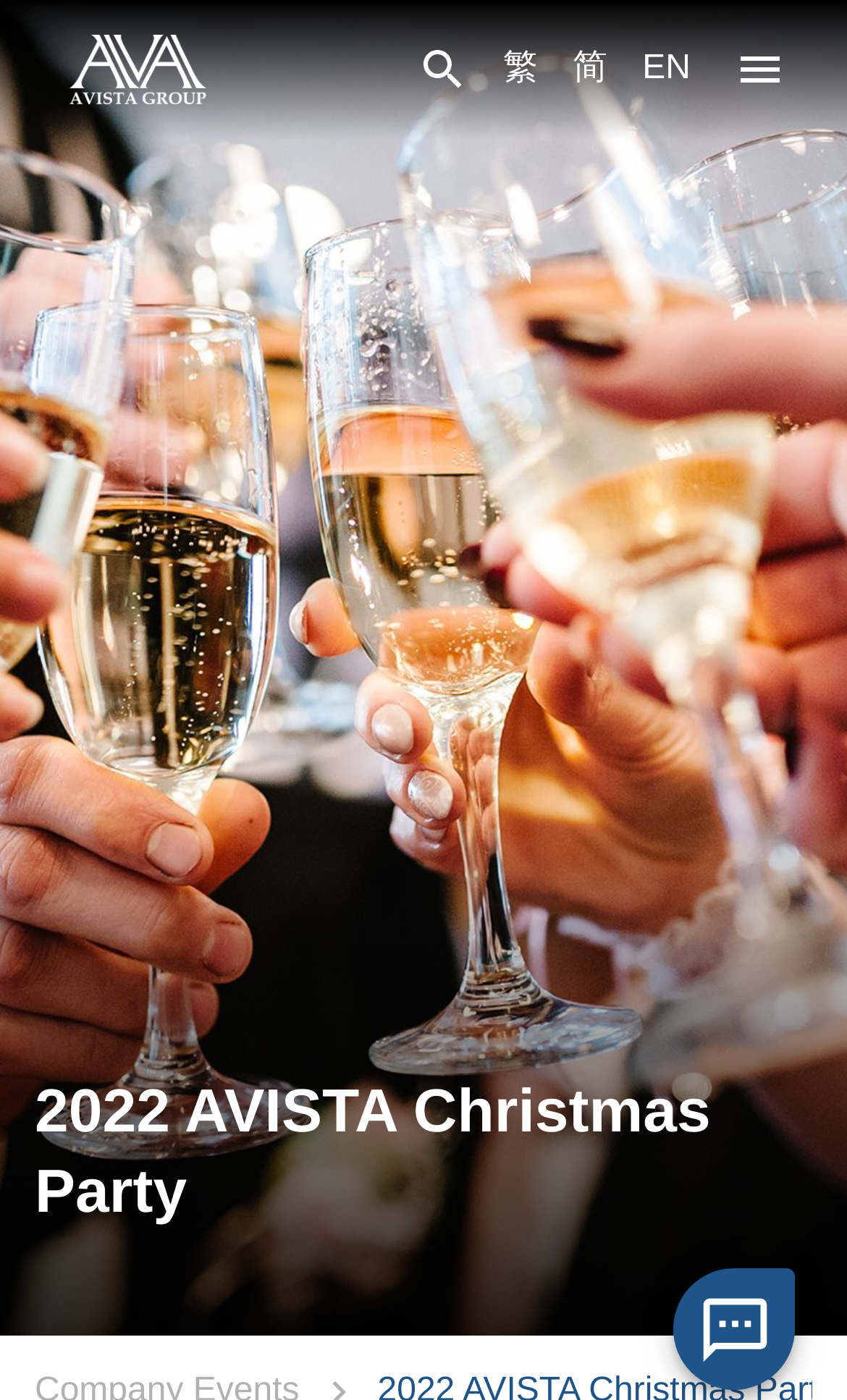Describe every aspect of the webpage comprehensively.

The webpage appears to be about AVISTA's 2022 Christmas party. At the top left of the page, there is a link. To the right of the link, there are four buttons in a row, which are language selection options, including Traditional Chinese, Simplified Chinese, and English. Next to these buttons, there is a menu button. 

Below these elements, the main content of the page begins with a heading that reads "2022 AVISTA Christmas Party". This heading is centered near the top of the page. 

At the bottom right of the page, there is a button with an icon. 

The webpage seems to be focused on showcasing the celebration of AVISTA's Christmas party, with a festive tone.